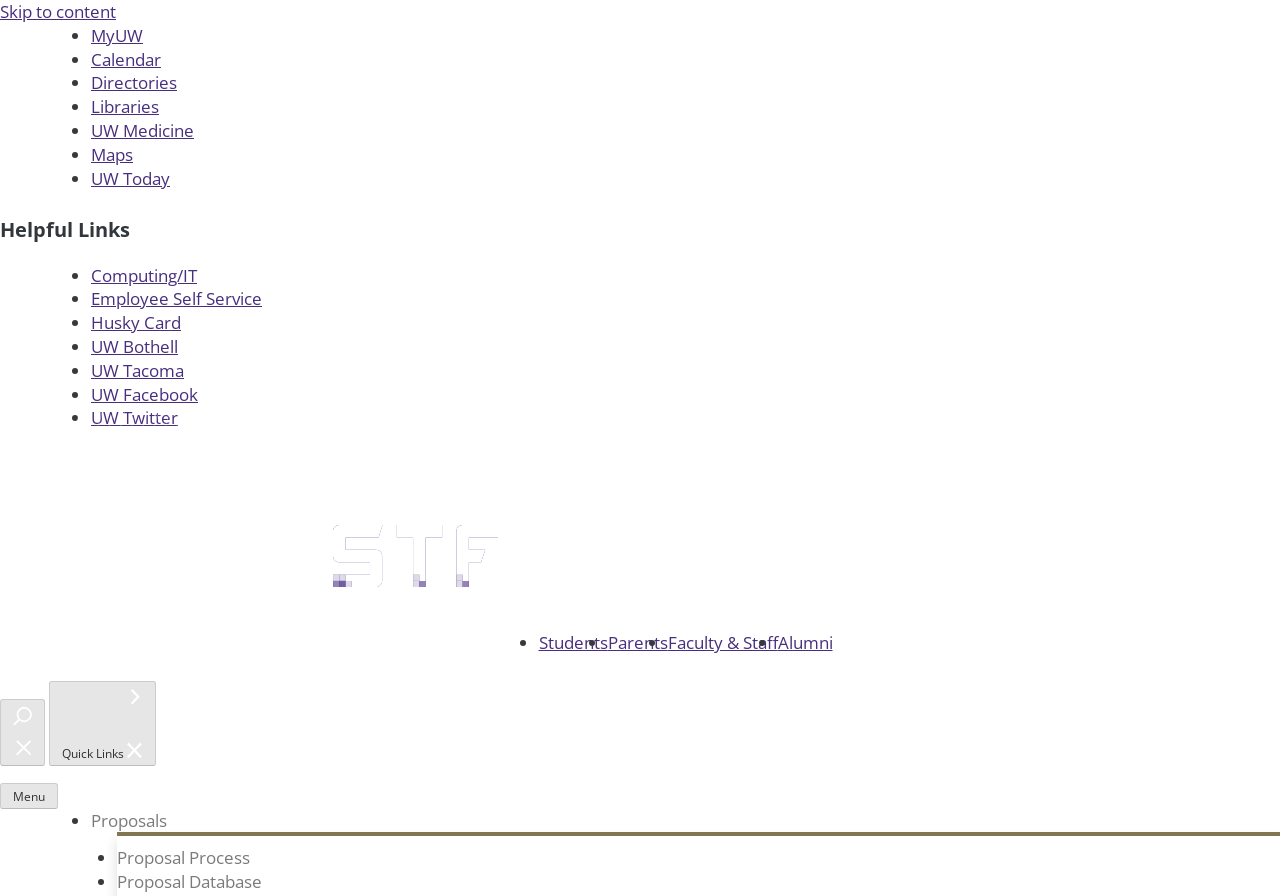Give a one-word or short phrase answer to the question: 
What are the categories listed in the main menu?

Students, Parents, Faculty & Staff, Alumni